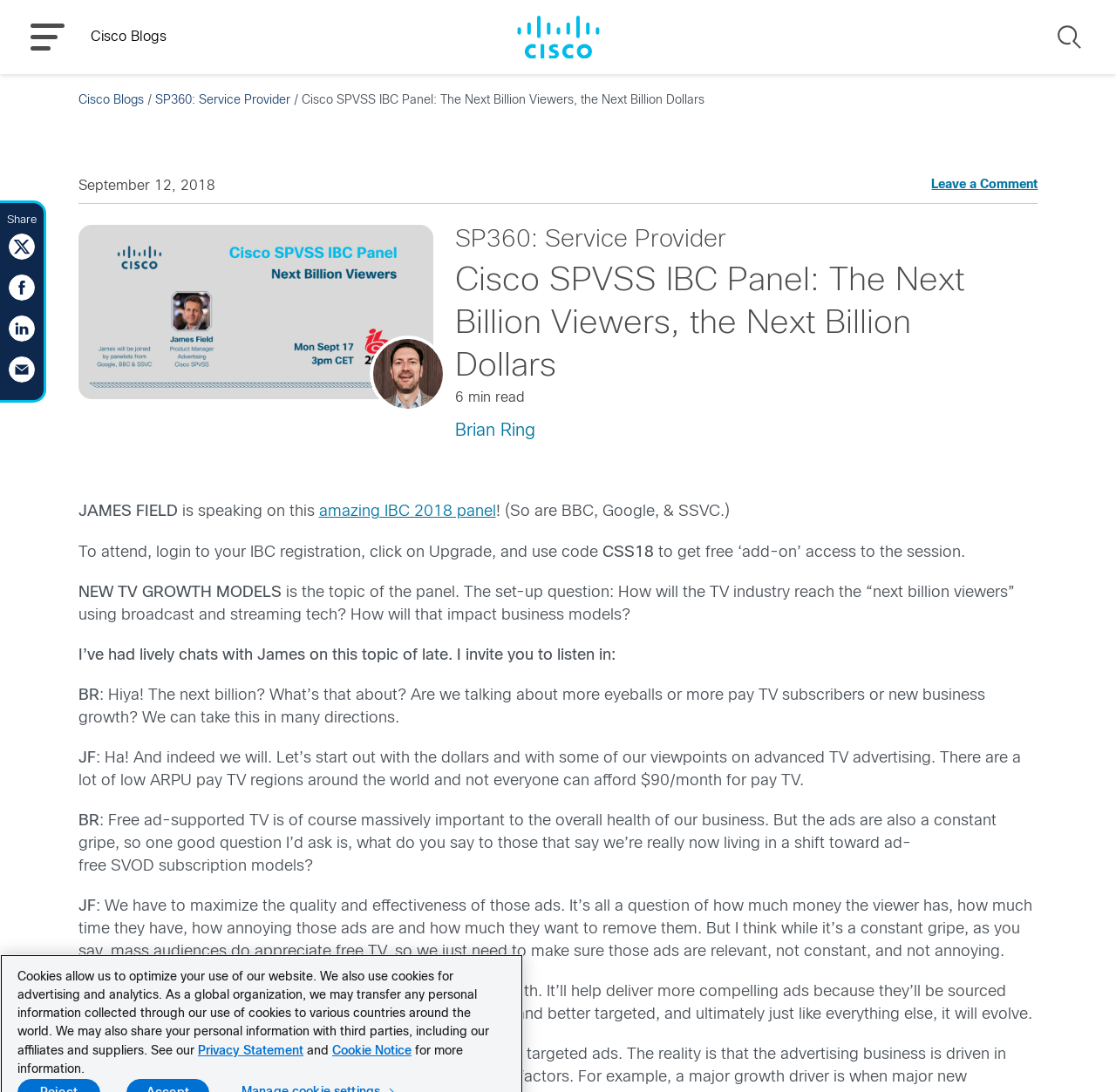Please identify the coordinates of the bounding box for the clickable region that will accomplish this instruction: "Leave a comment".

[0.835, 0.162, 0.93, 0.178]